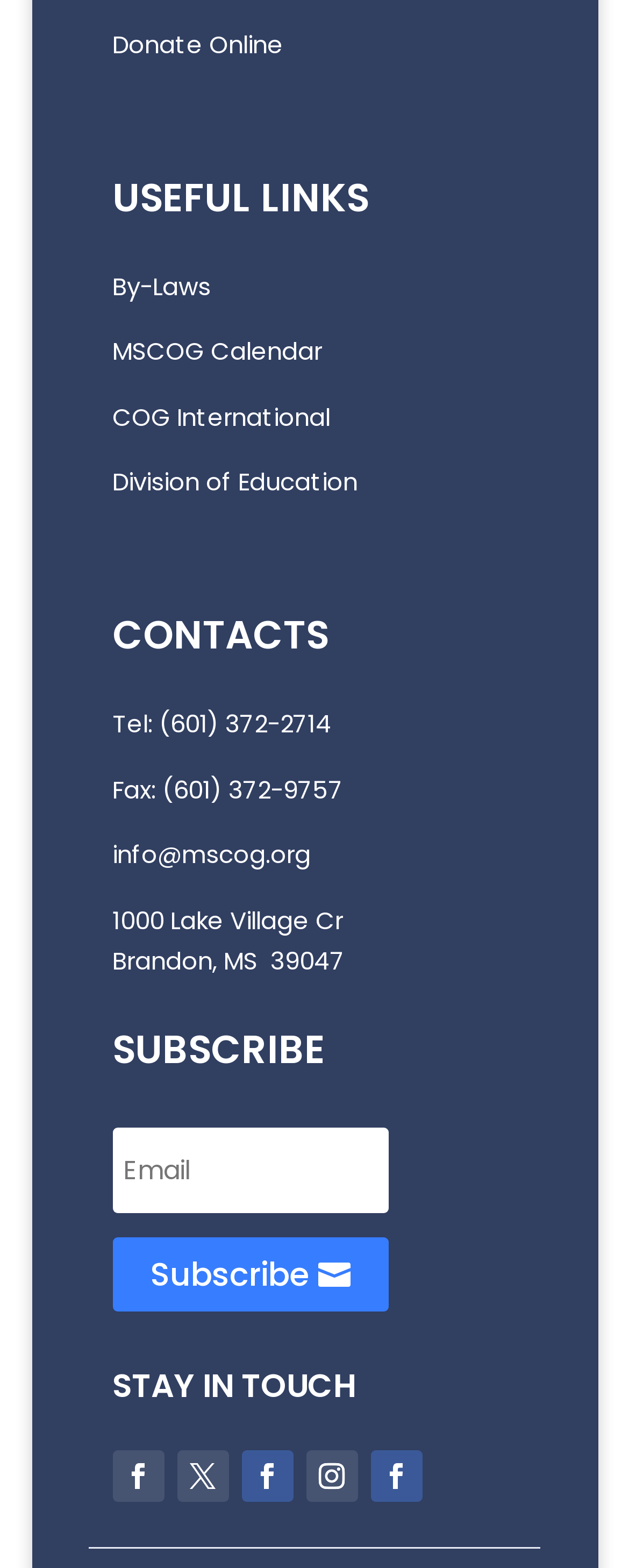Find the bounding box coordinates of the area that needs to be clicked in order to achieve the following instruction: "Click Donate Online". The coordinates should be specified as four float numbers between 0 and 1, i.e., [left, top, right, bottom].

[0.178, 0.017, 0.45, 0.039]